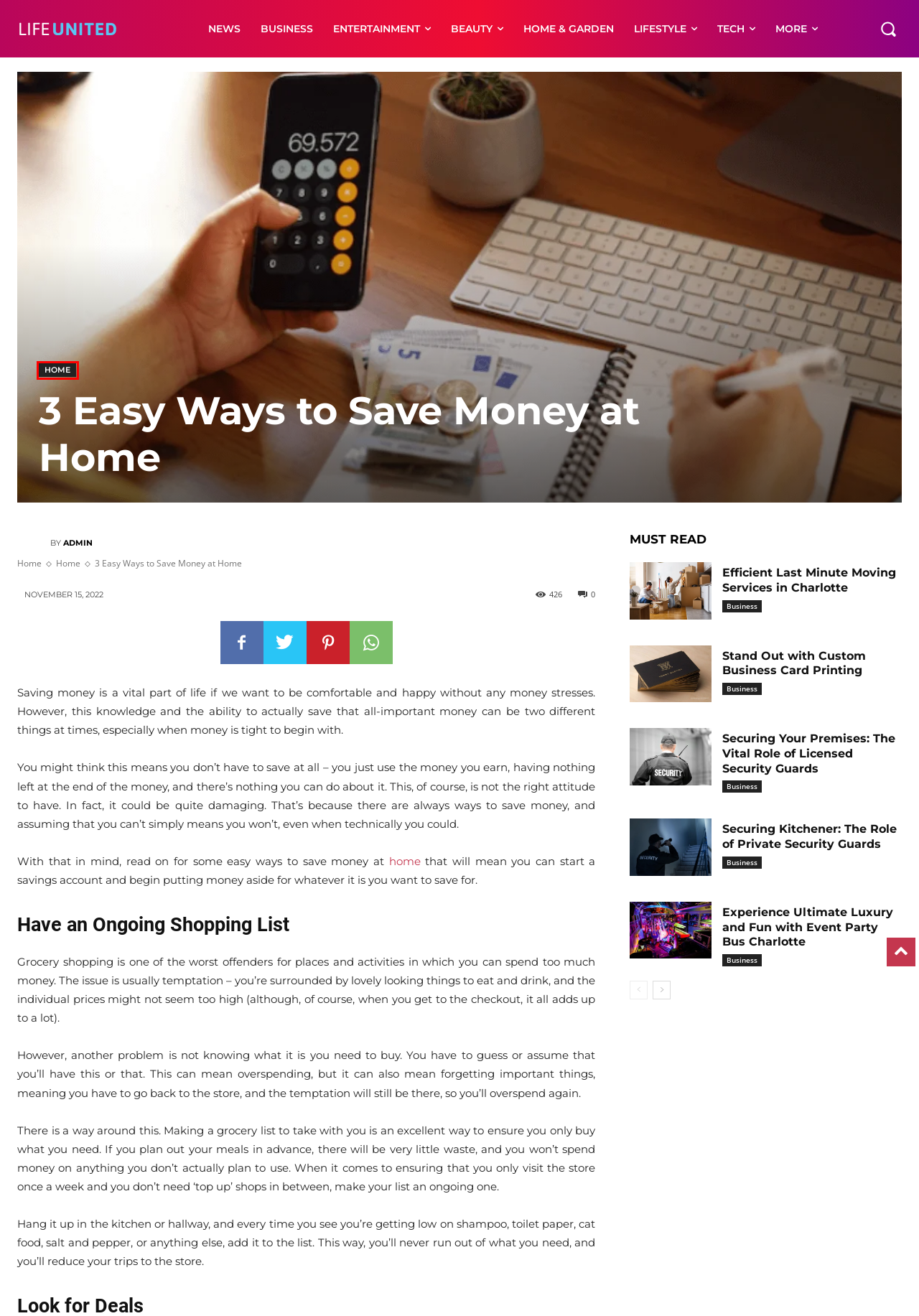You are given a screenshot of a webpage with a red rectangle bounding box around an element. Choose the best webpage description that matches the page after clicking the element in the bounding box. Here are the candidates:
A. Experience Ultimate Luxury and Fun with Event Party Bus Charlotte - LifeUnited
B. Business Archives - LifeUnited
C. Beauty Archives - LifeUnited
D. Securing Your Premises: The Vital Role of Licensed Security Guards - LifeUnited
E. Home Archives - LifeUnited
F. Efficient Last Minute Moving Services in Charlotte - LifeUnited
G. Tech Archives - LifeUnited
H. Admin, Author at LifeUnited

E